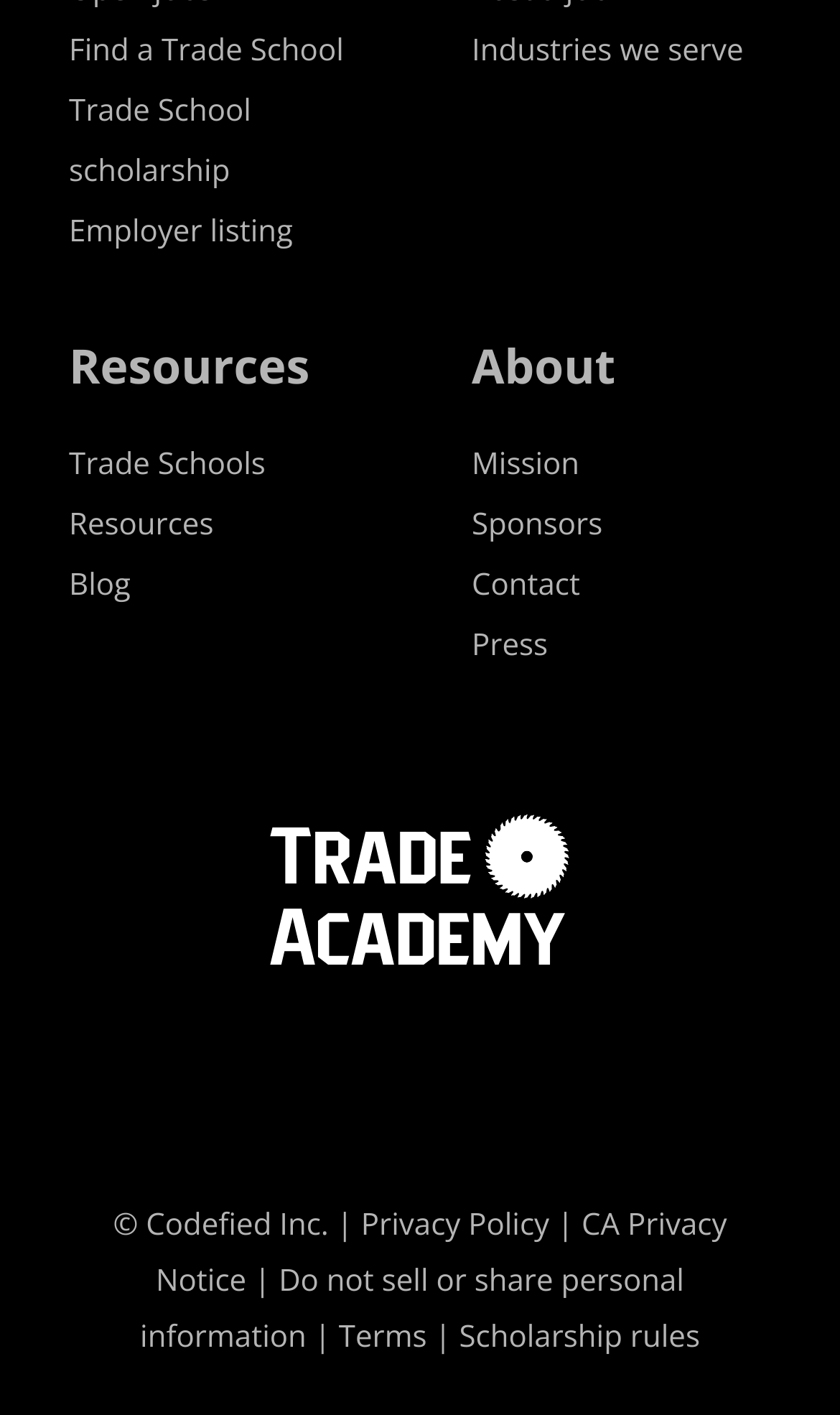What is the copyright information at the bottom of the webpage? Analyze the screenshot and reply with just one word or a short phrase.

Codefied Inc.